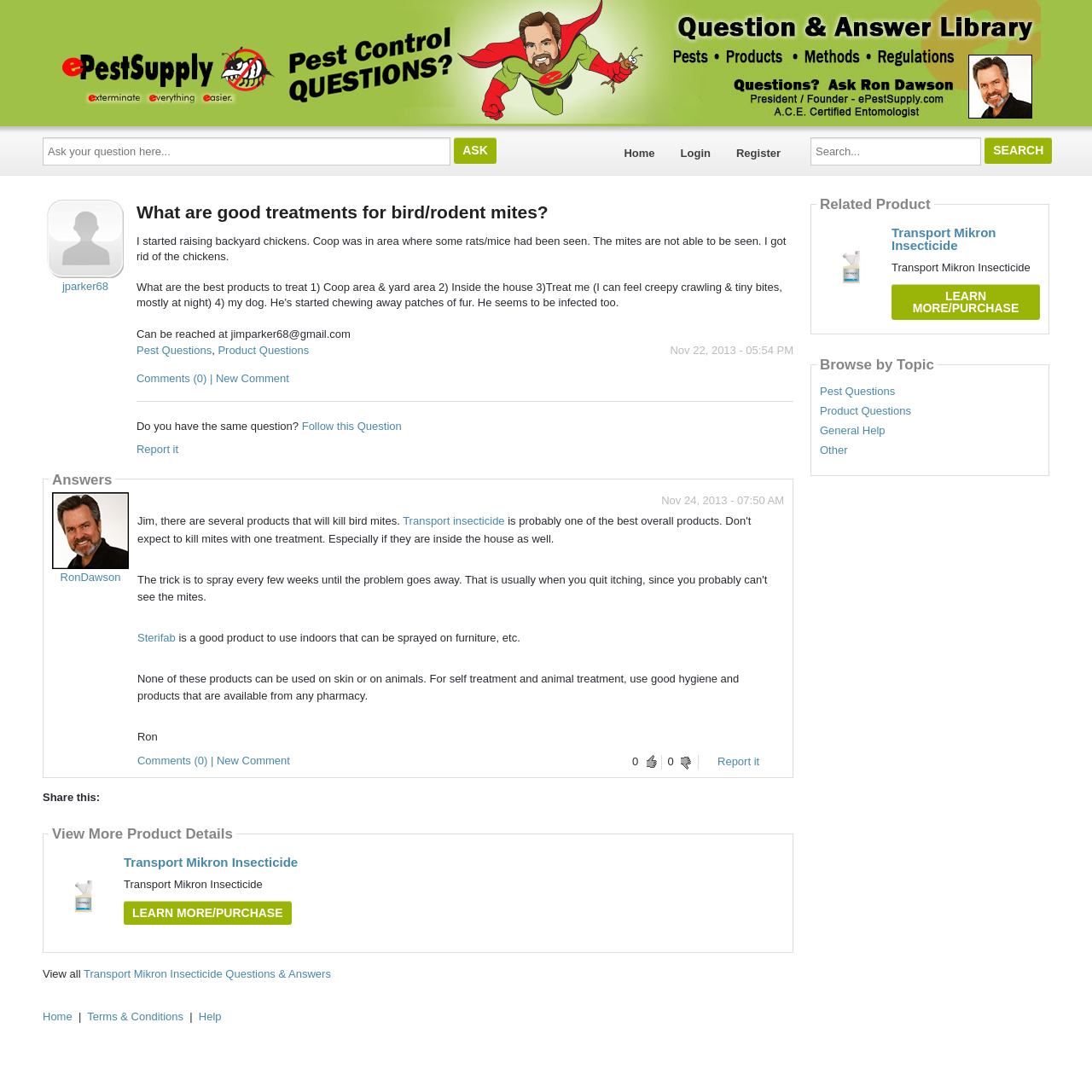What is the topic of the question asked by jparker68?
Based on the screenshot, answer the question with a single word or phrase.

bird/rodent mites